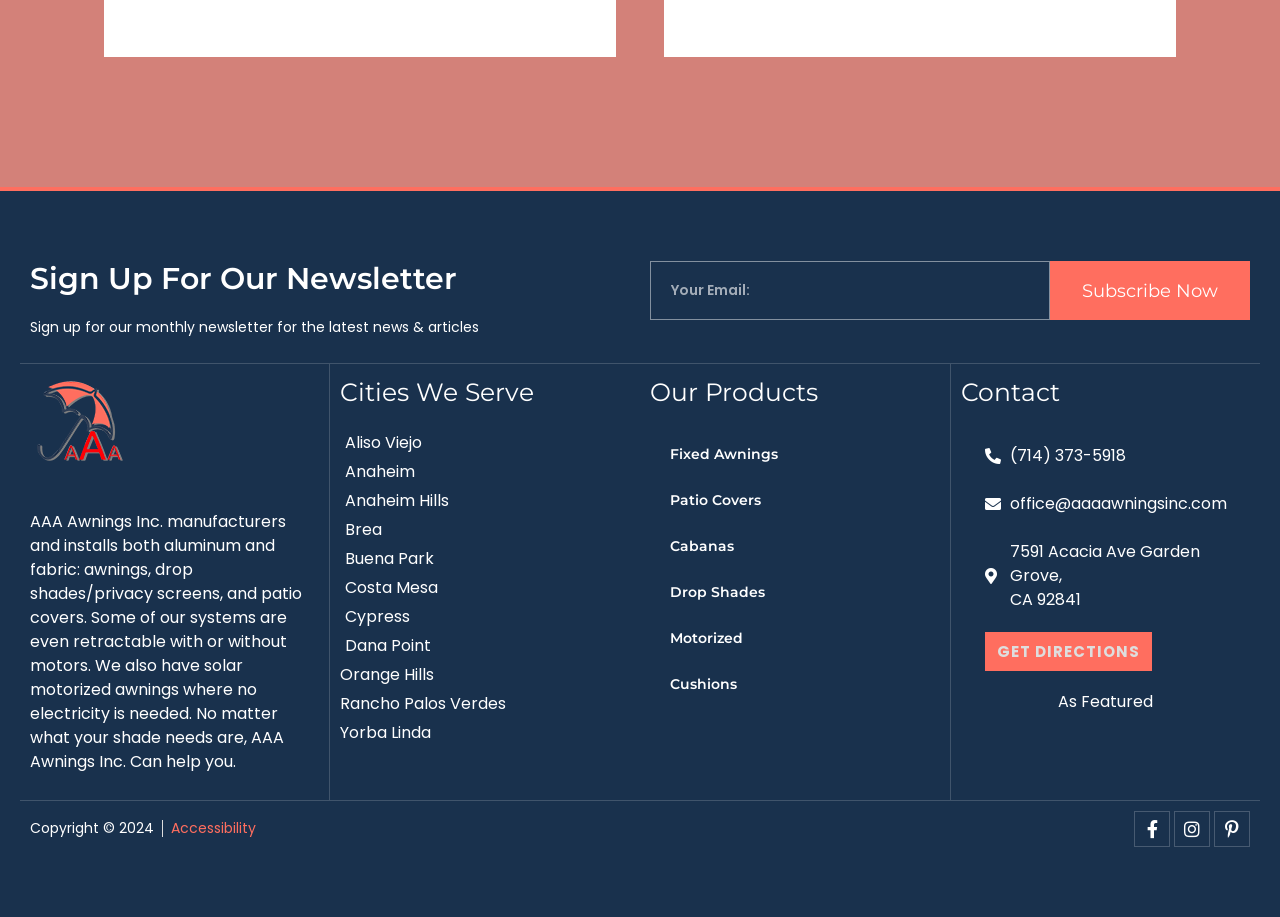Please determine the bounding box coordinates of the element's region to click for the following instruction: "Click on the 'Quick start' link".

None